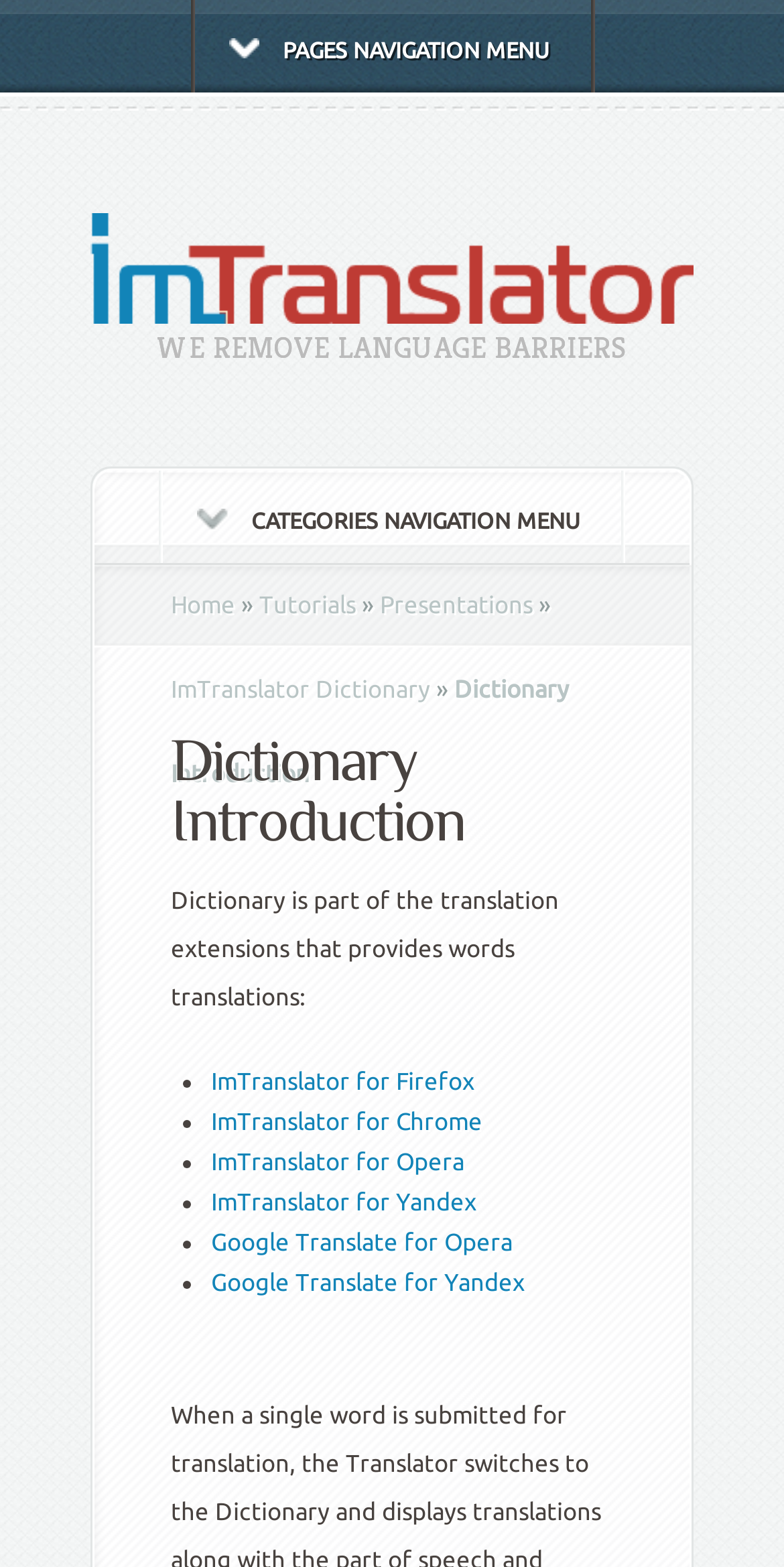Pinpoint the bounding box coordinates of the clickable area needed to execute the instruction: "Go to Tutorials". The coordinates should be specified as four float numbers between 0 and 1, i.e., [left, top, right, bottom].

[0.331, 0.377, 0.454, 0.393]